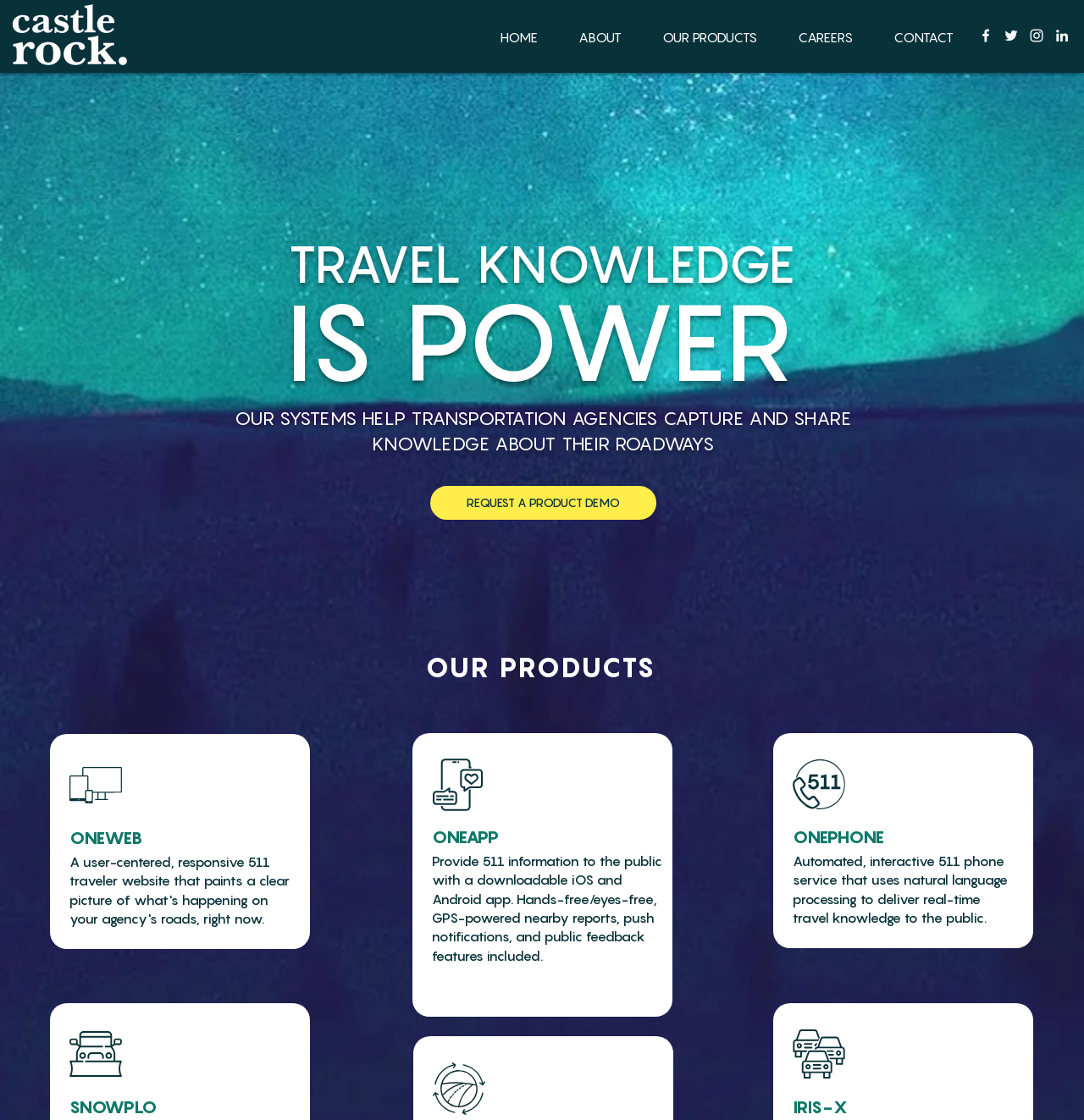Please find the bounding box coordinates of the section that needs to be clicked to achieve this instruction: "Click the ONEWEB link".

[0.046, 0.657, 0.286, 0.847]